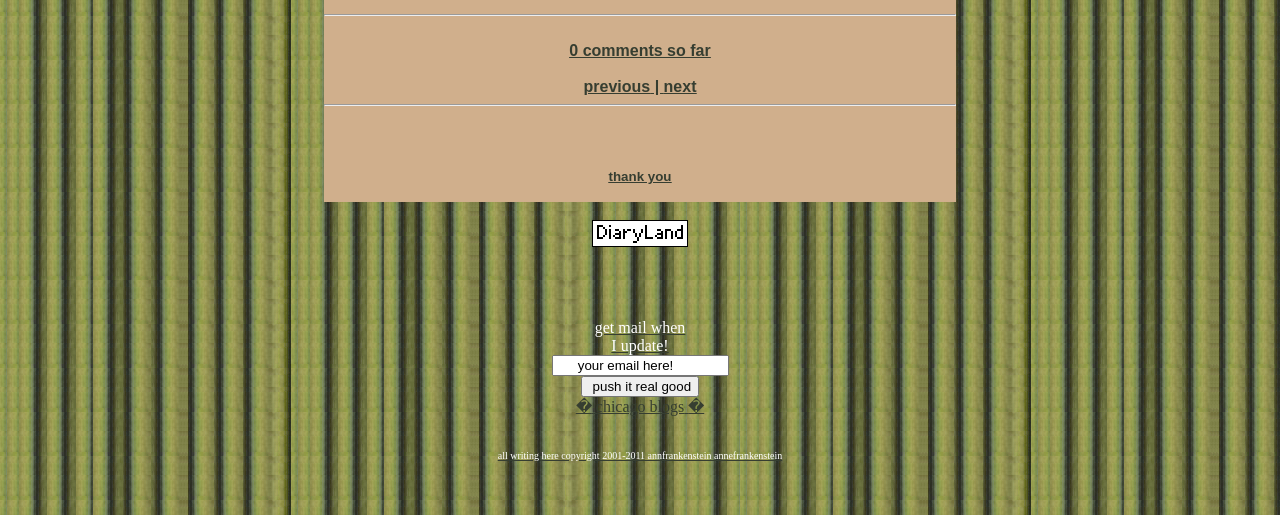Indicate the bounding box coordinates of the element that needs to be clicked to satisfy the following instruction: "enter email address in the textbox". The coordinates should be four float numbers between 0 and 1, i.e., [left, top, right, bottom].

[0.431, 0.689, 0.569, 0.73]